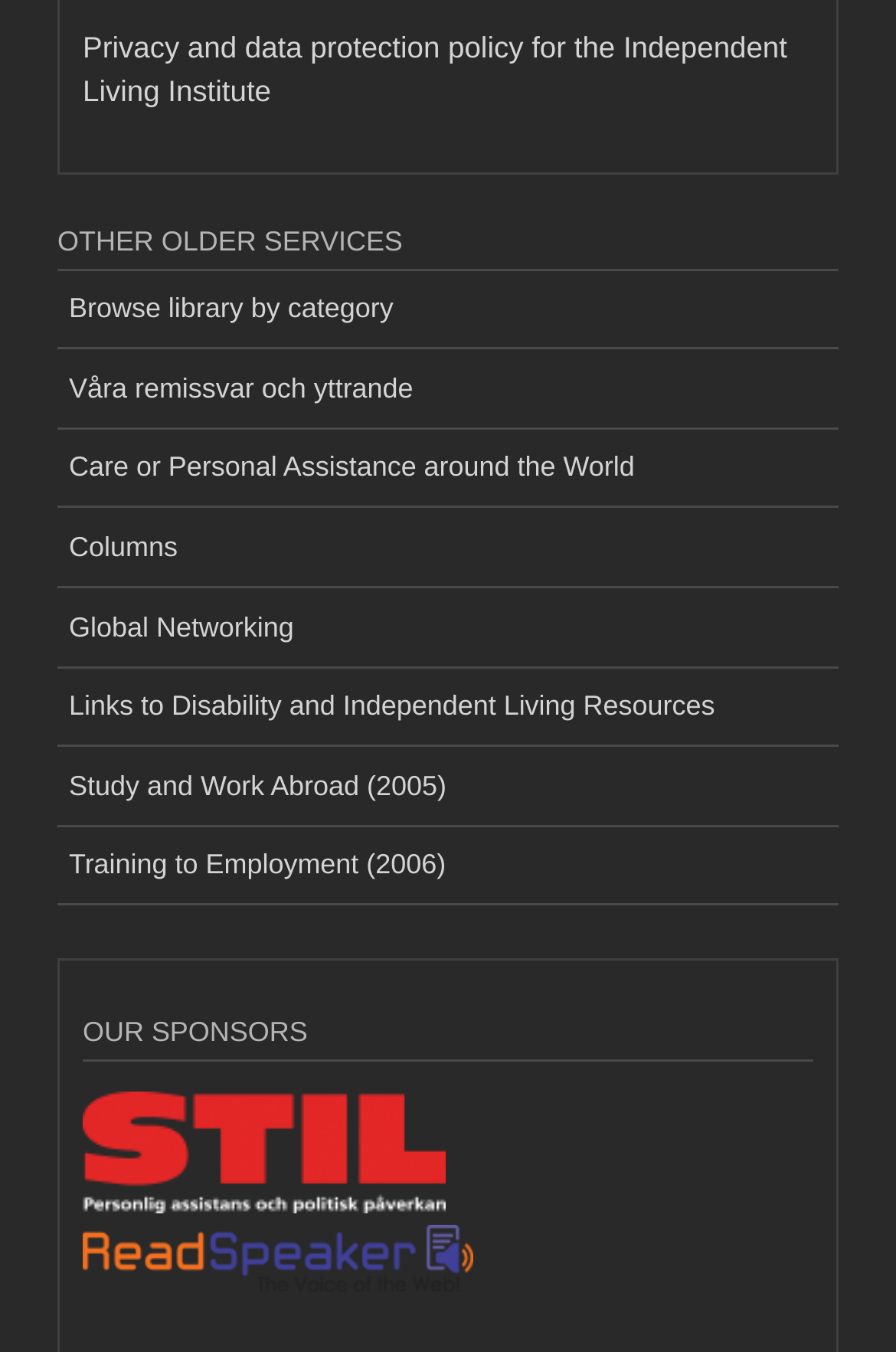Use a single word or phrase to answer the question: How many links are under 'OTHER OLDER SERVICES'?

11